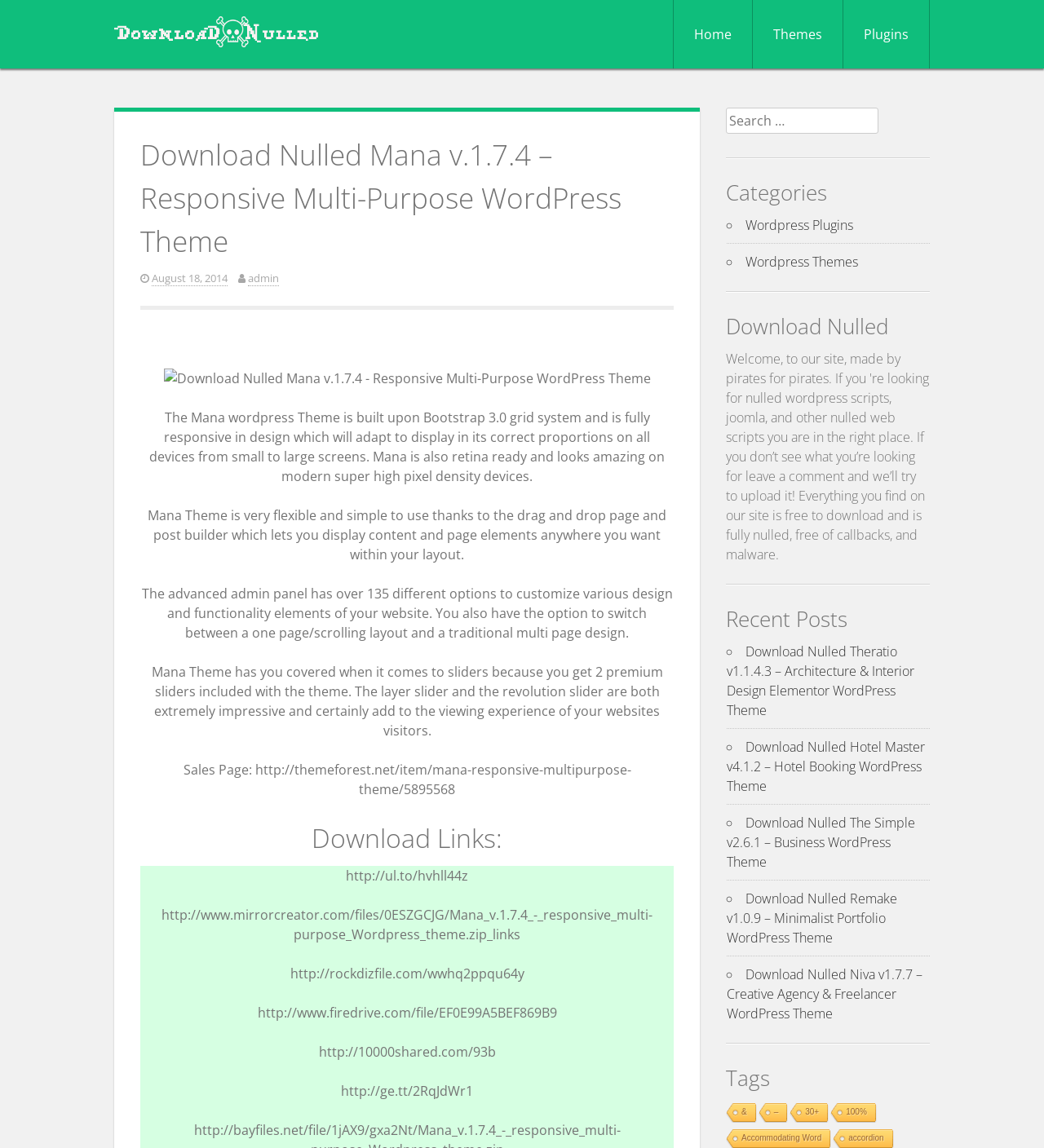Given the description "Wordpress Plugins", determine the bounding box of the corresponding UI element.

[0.714, 0.188, 0.817, 0.204]